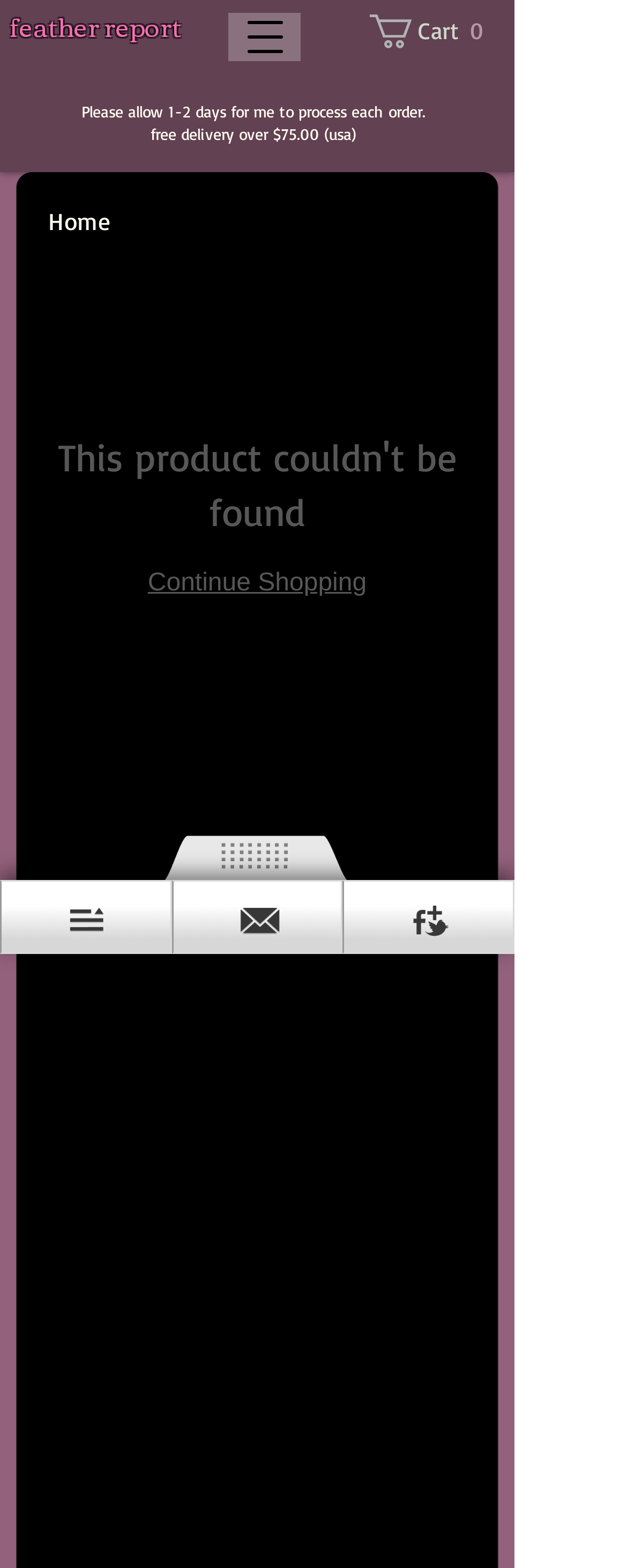Provide the bounding box coordinates for the UI element described in this sentence: "Cart0". The coordinates should be four float values between 0 and 1, i.e., [left, top, right, bottom].

[0.59, 0.009, 0.792, 0.031]